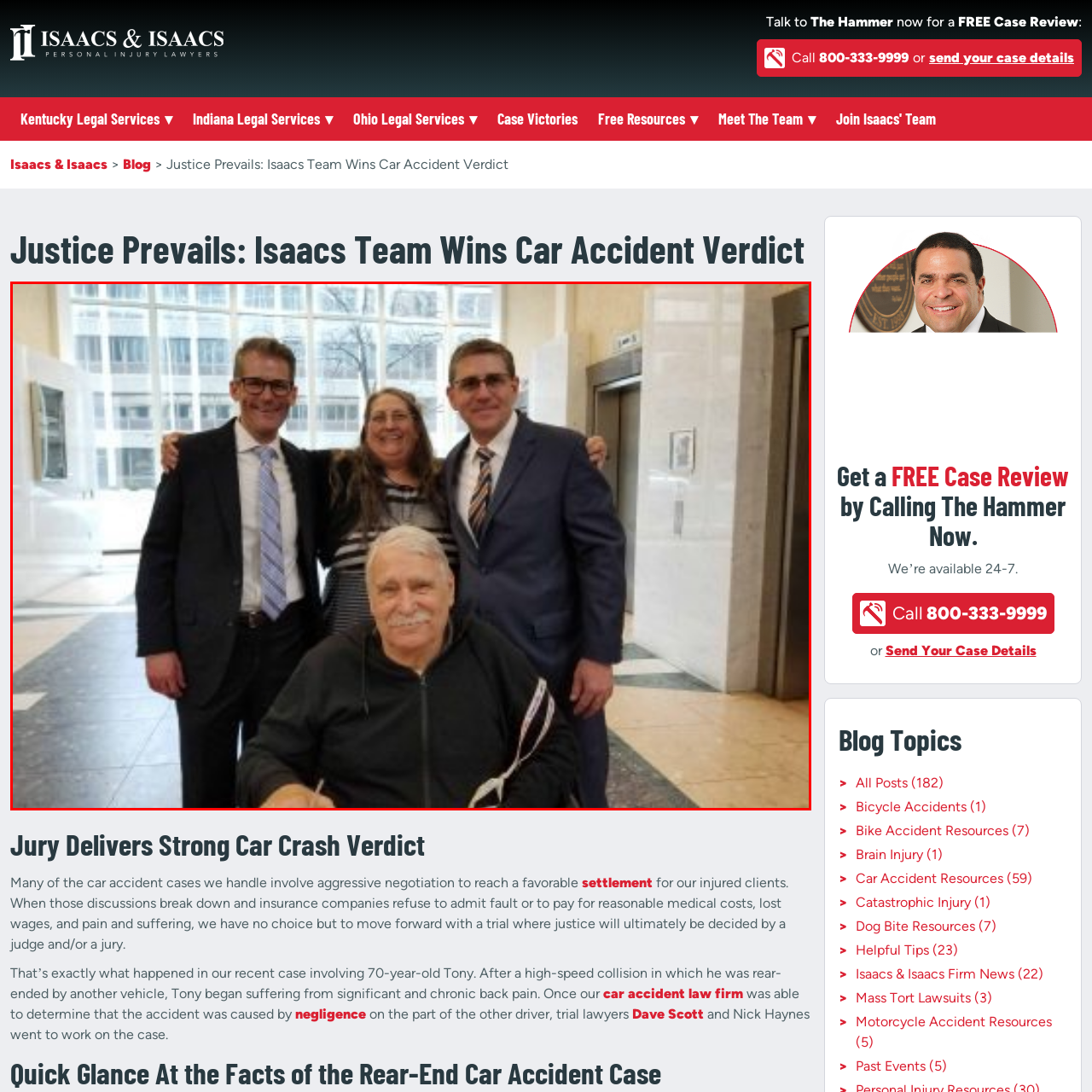Examine the segment of the image contained within the black box and respond comprehensively to the following question, based on the visual content: 
What type of environment is depicted in the image?

The image depicts a professional environment, as suggested by the modern architecture of the building and the formal attire of the individuals present, likely a courtroom or a law office where the trial took place.